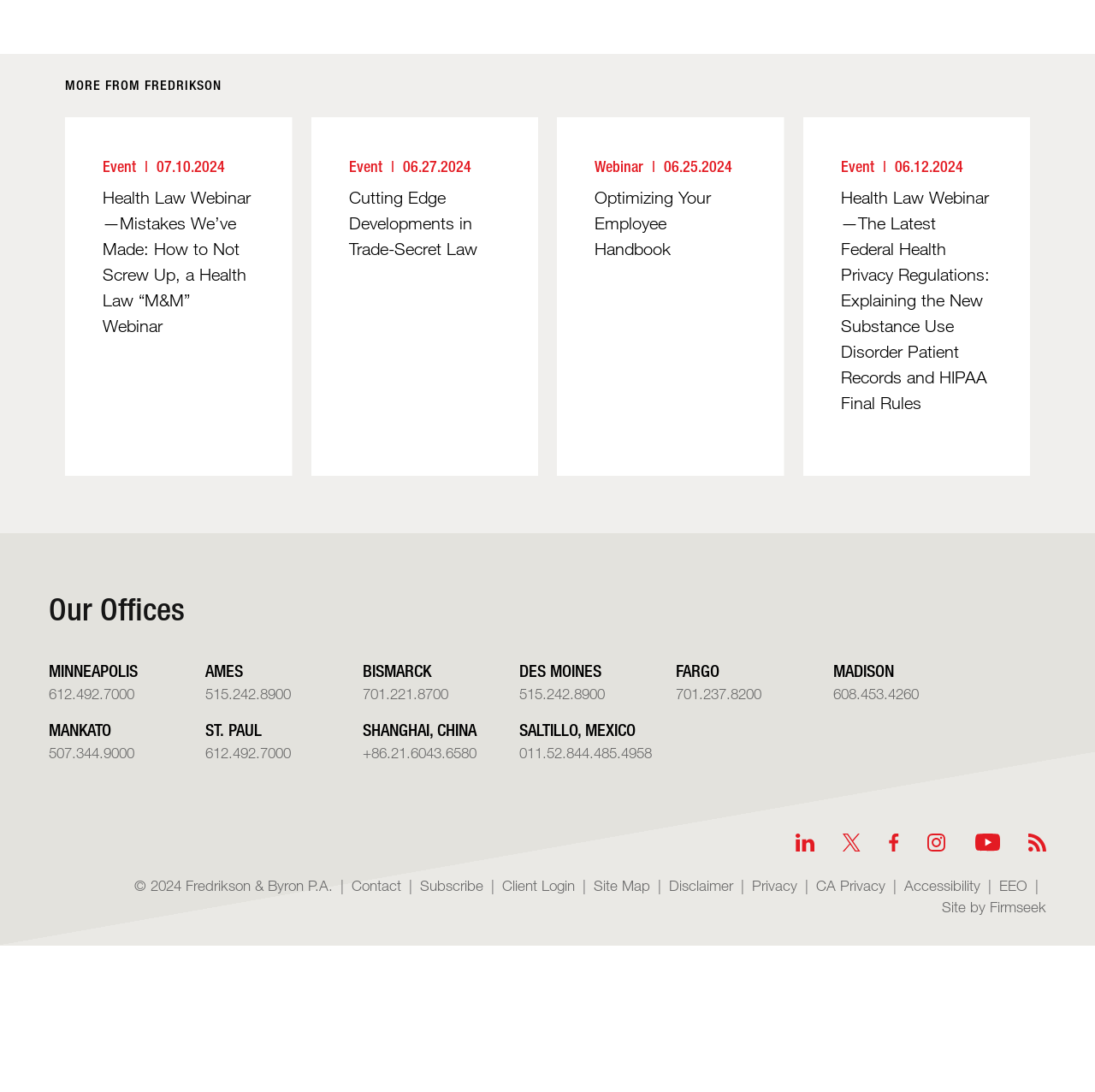Pinpoint the bounding box coordinates of the clickable element to carry out the following instruction: "Follow the company on Linkedin."

[0.727, 0.763, 0.744, 0.78]